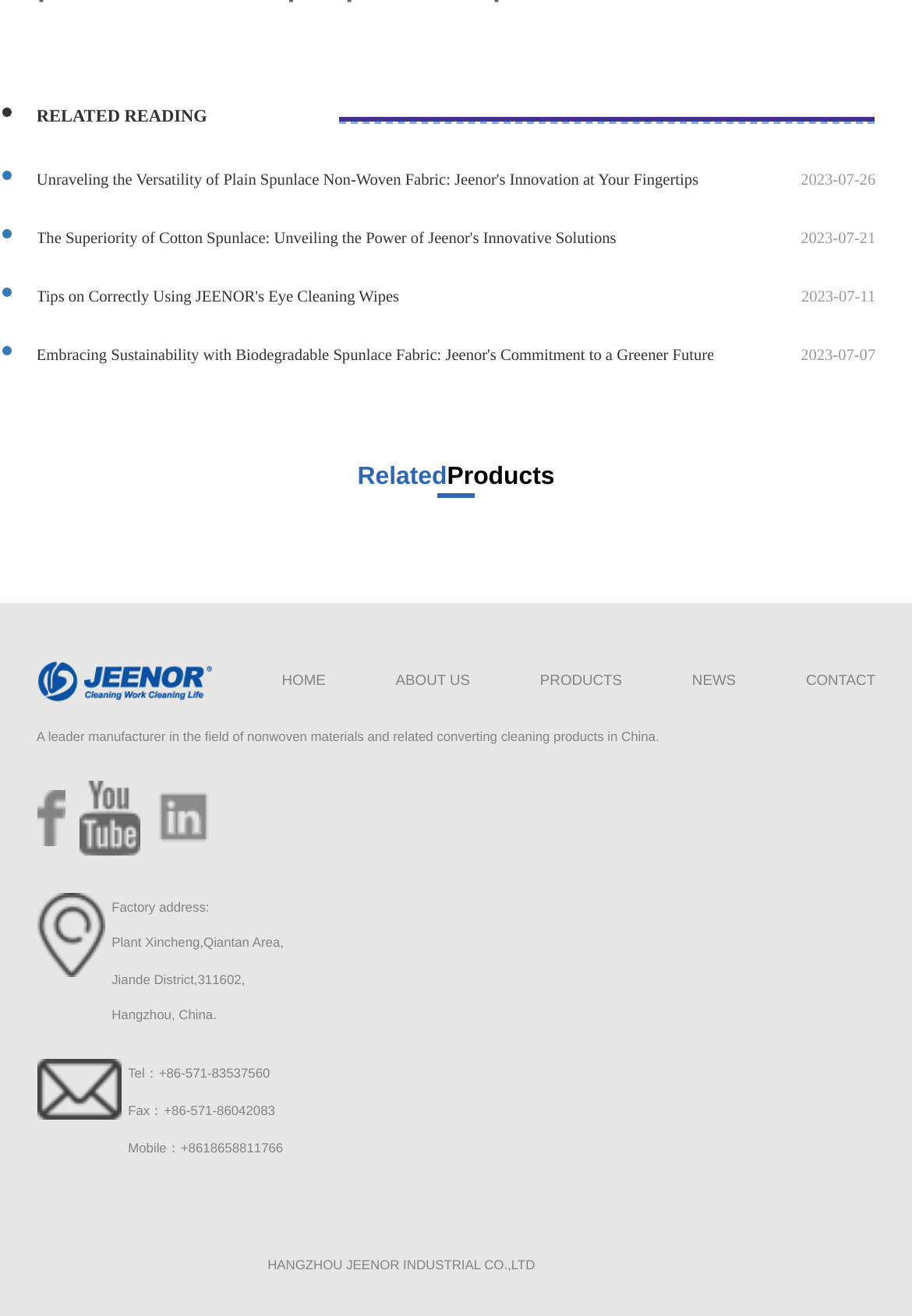Using the given element description, provide the bounding box coordinates (top-left x, top-left y, bottom-right x, bottom-right y) for the corresponding UI element in the screenshot: About Us

[0.434, 0.514, 0.515, 0.52]